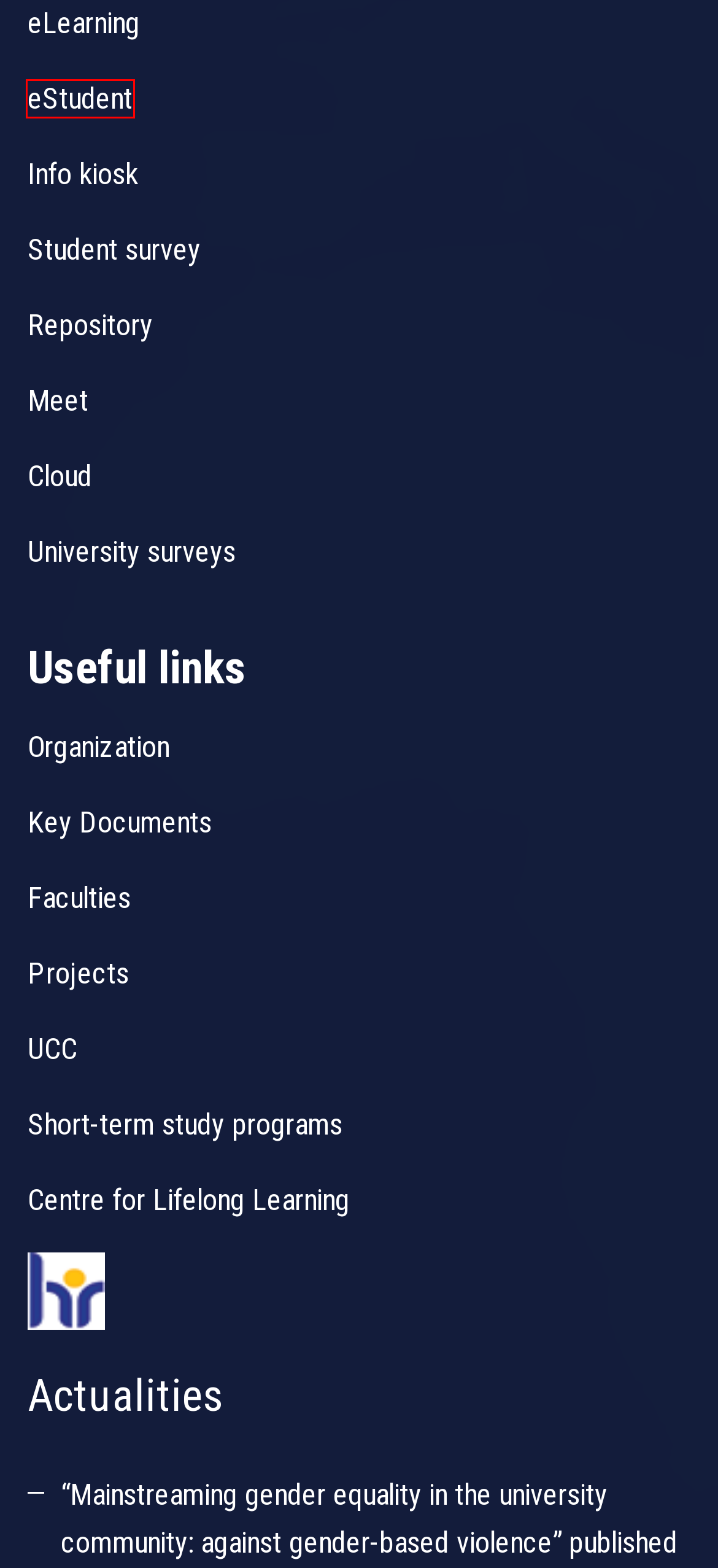You are provided with a screenshot of a webpage that has a red bounding box highlighting a UI element. Choose the most accurate webpage description that matches the new webpage after clicking the highlighted element. Here are your choices:
A. Почетна страница | еУИС :: Универзитет у Источном Сарајеву
B. Short-term study programs
C. Jitsi Meet
D. Login – University of East Sarajevo
E. еСтудент
F. Студентска анкета - Универзитет у Источном Сарајеву
G. UIS INFO KIOSK
H. Key Documents

E